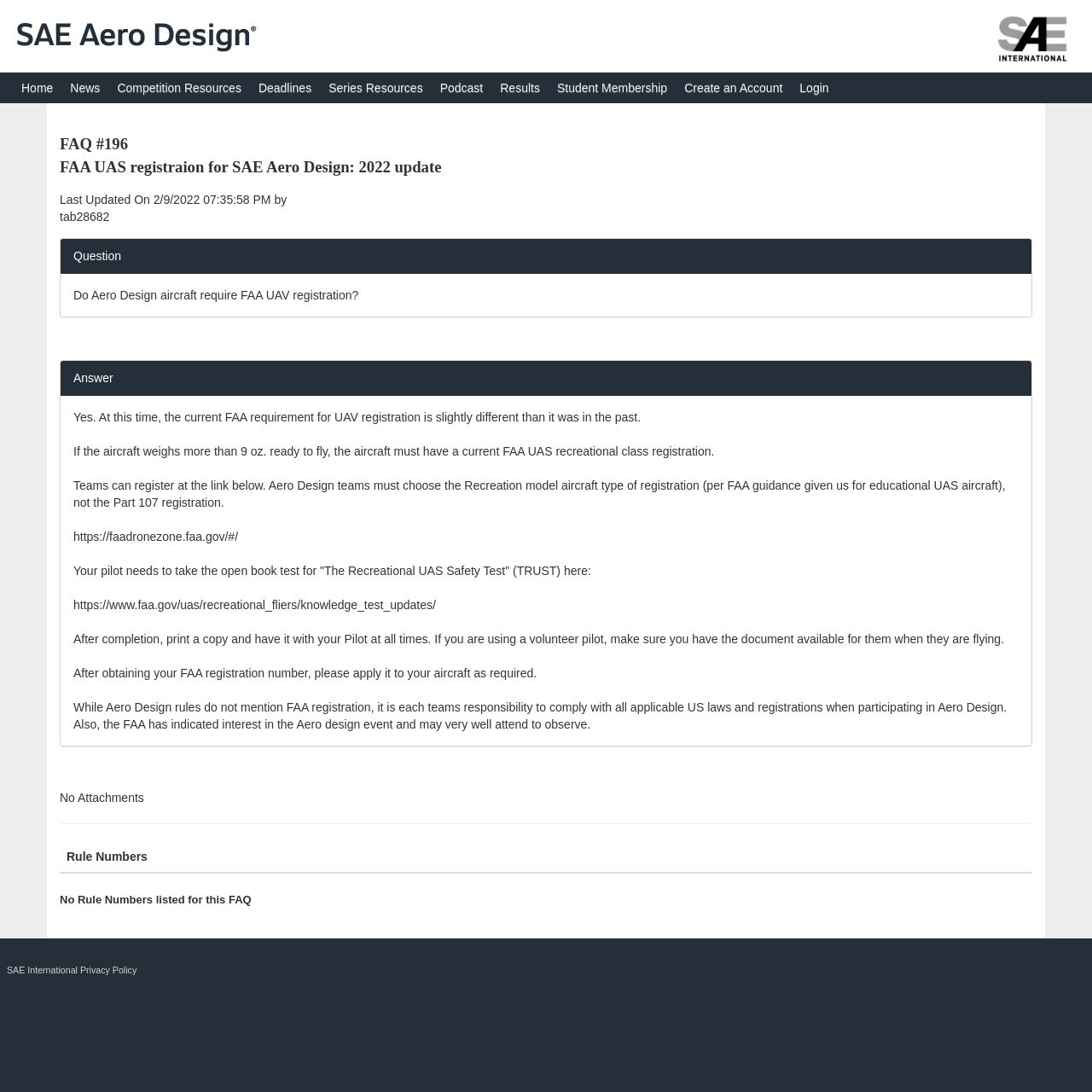Determine the bounding box coordinates of the clickable element necessary to fulfill the instruction: "Contact us". Provide the coordinates as four float numbers within the 0 to 1 range, i.e., [left, top, right, bottom].

None